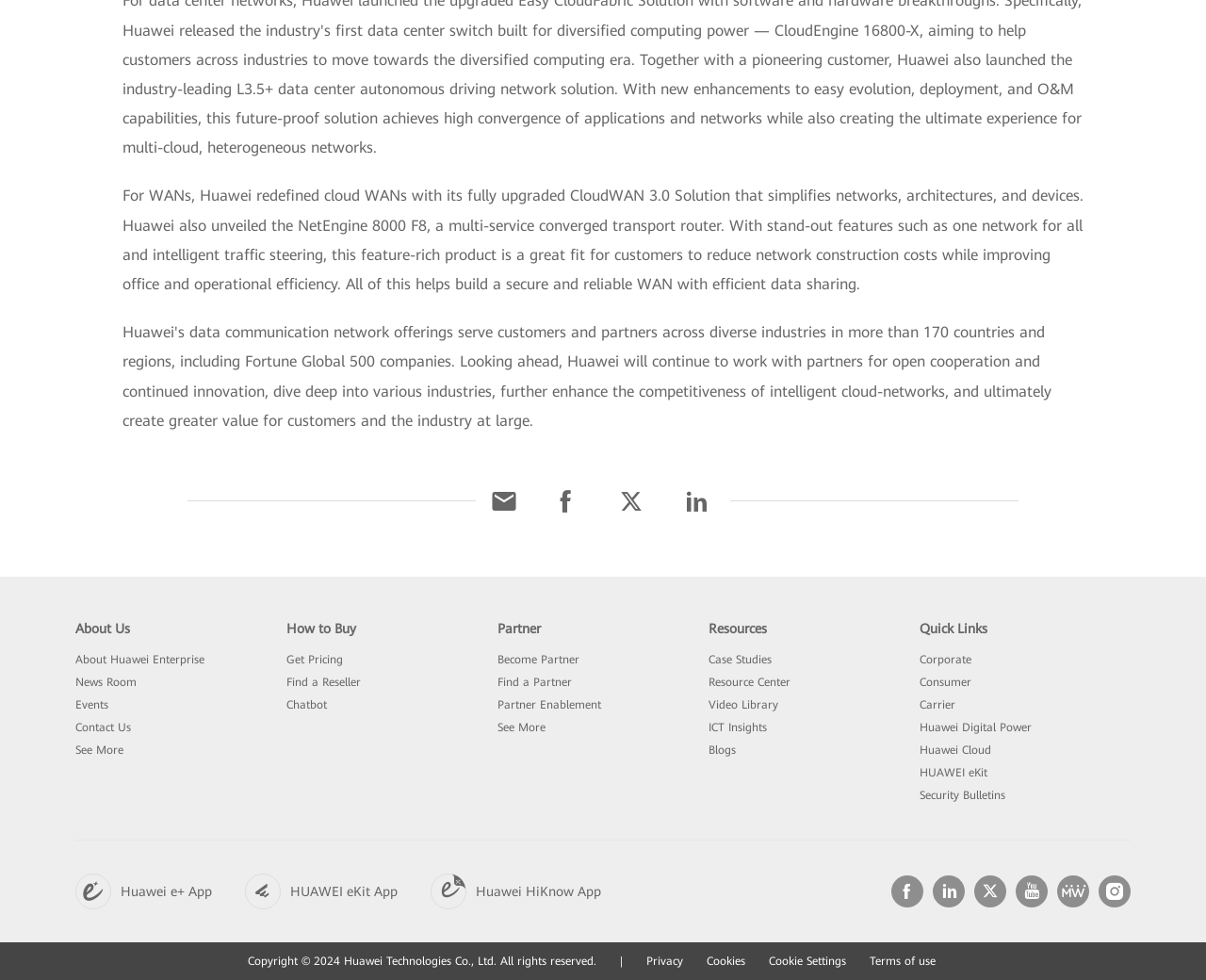Provide a single word or phrase answer to the question: 
What is Huawei's fully upgraded cloud WAN solution?

CloudWAN 3.0